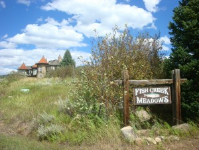Summarize the image with a detailed description that highlights all prominent details.

The image features a picturesque view of Fish Creek Meadows, showcasing a rustic wooden sign prominently displaying its name. In the background, a charming building with distinctive red-tiled roofs stands amid lush greenery, complemented by bushes and a scattering of wildflowers that enhance the natural beauty of the landscape. The sky is filled with fluffy clouds, creating a vibrant and inviting atmosphere typical of Steamboat Springs, Colorado. This location is noted for its real estate opportunities, particularly appealing to those interested in tranquil, nature-oriented living.